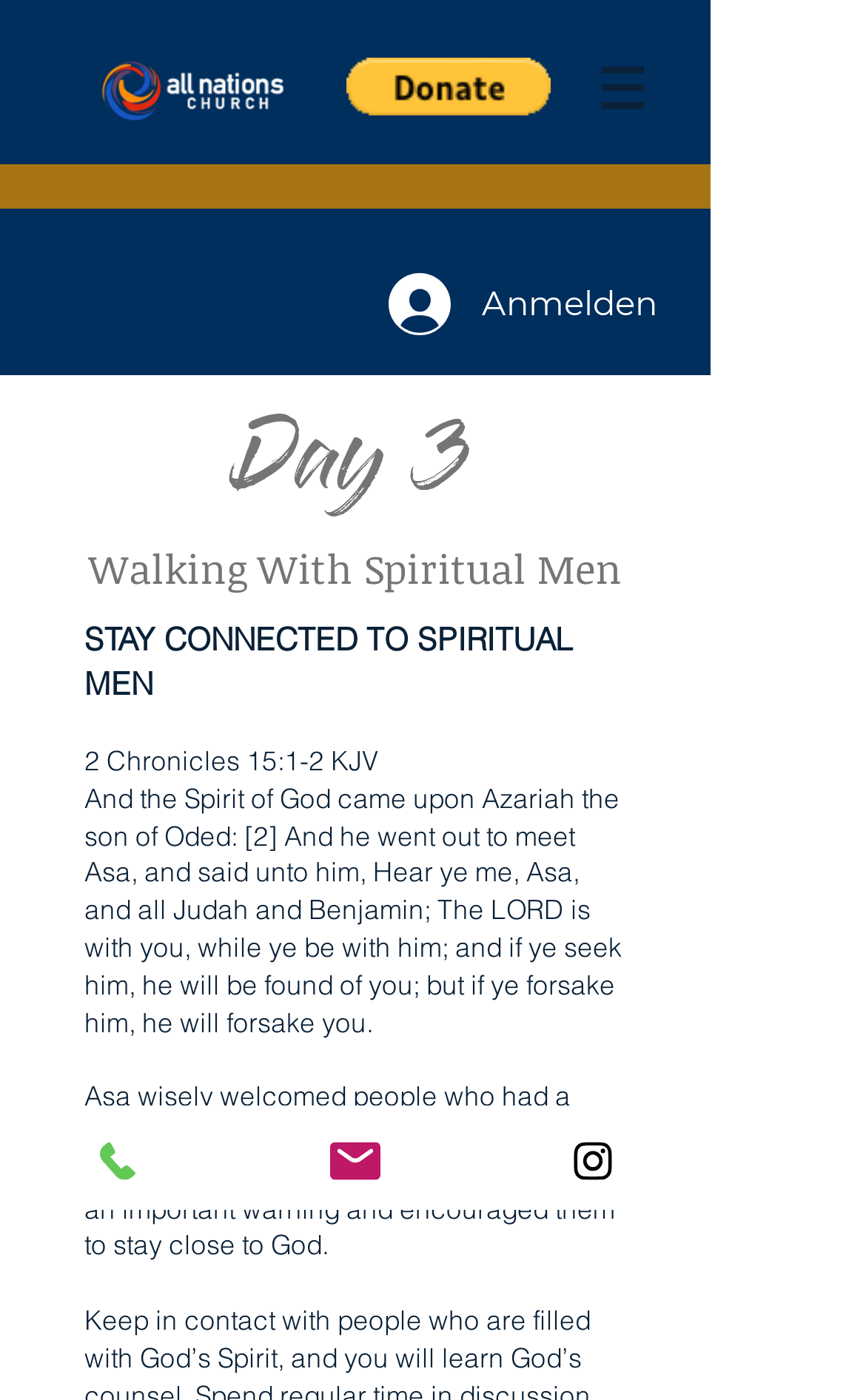How many social media links are available? Analyze the screenshot and reply with just one word or a short phrase.

3